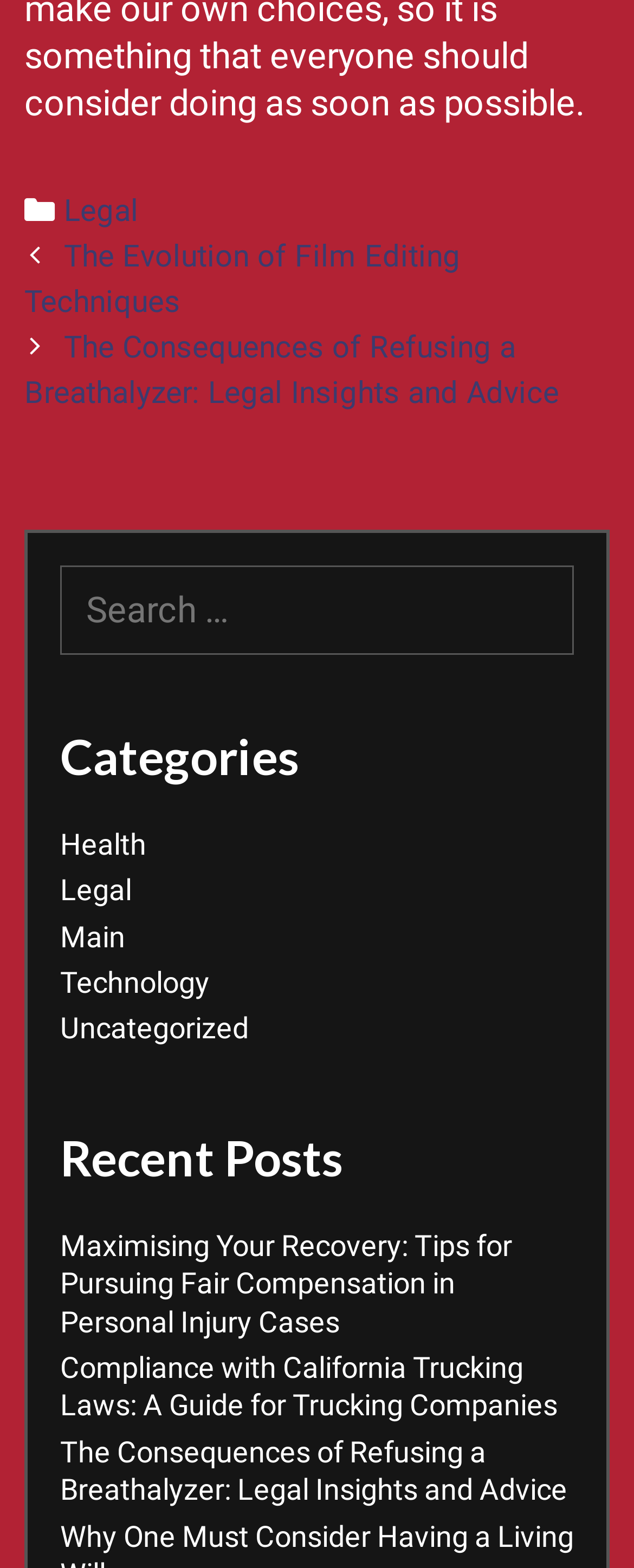What is the title of the second recent post?
Look at the screenshot and respond with a single word or phrase.

Compliance with California Trucking Laws